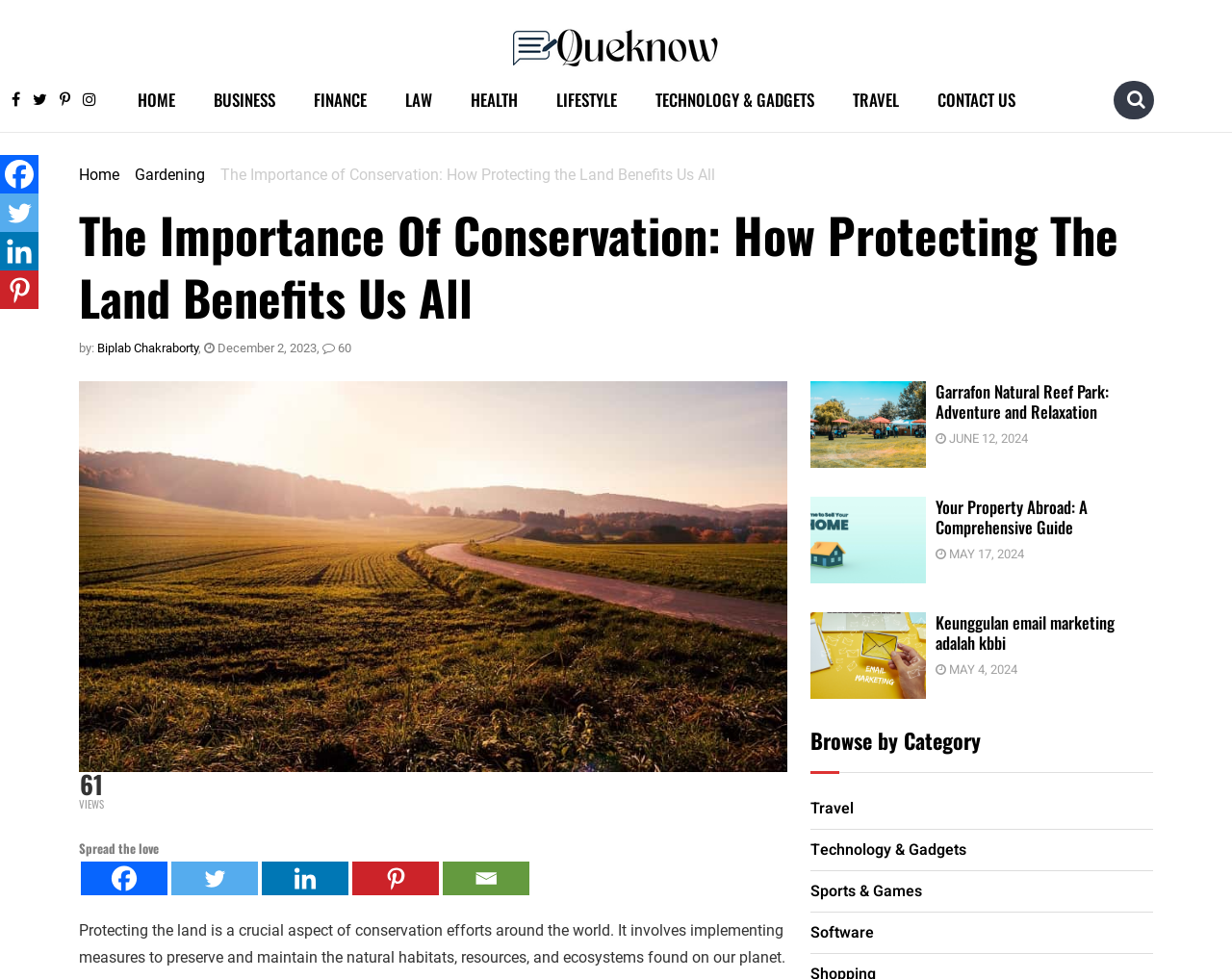What is the category of the link 'Travel'?
Could you give a comprehensive explanation in response to this question?

I examined the webpage and found a section labeled 'Browse by Category'. Within this section, I found a link titled 'Travel', which is likely a category for browsing articles or content related to travel.